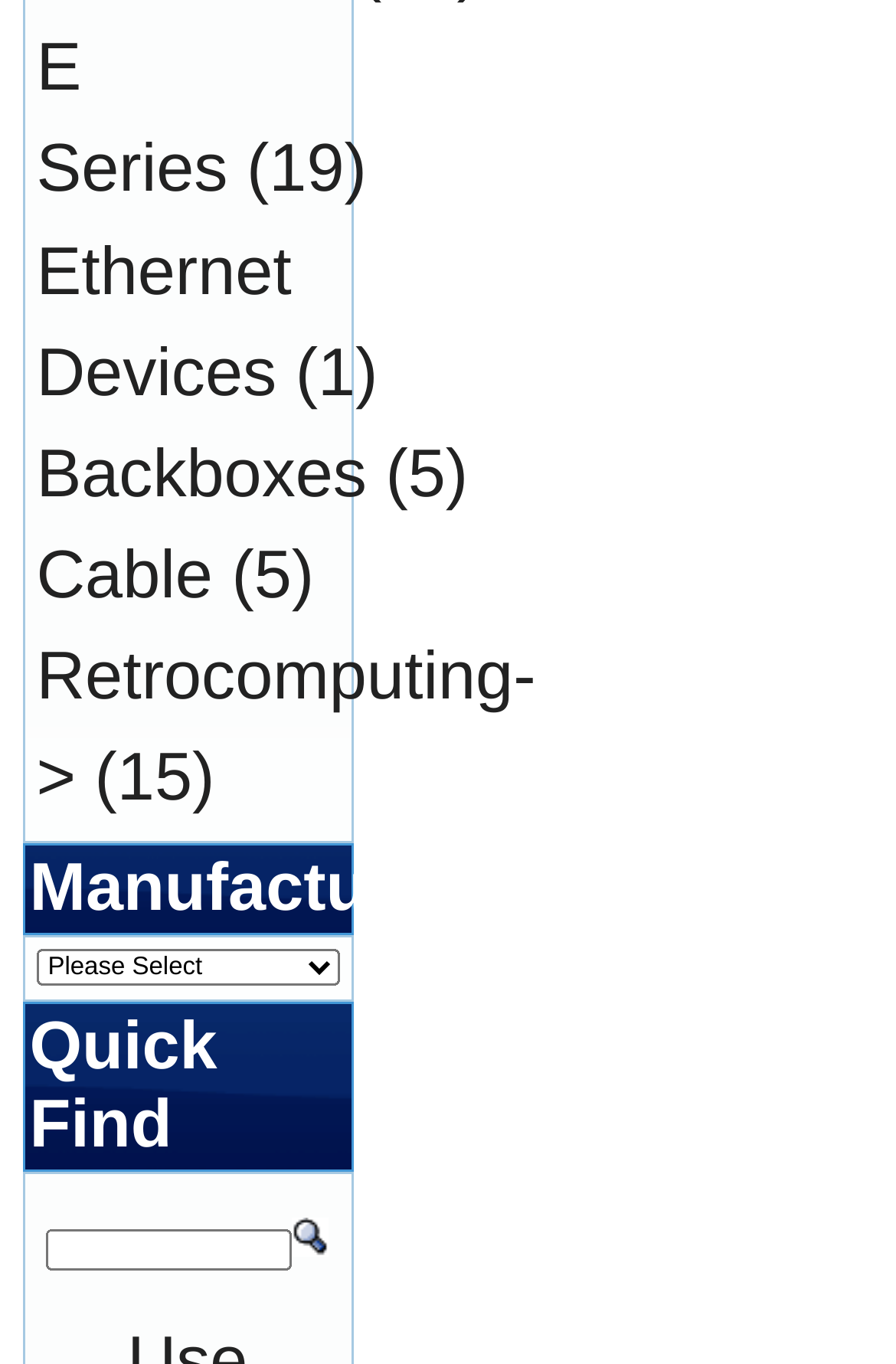Please identify the bounding box coordinates of the element's region that I should click in order to complete the following instruction: "Browse to Ethernet Devices". The bounding box coordinates consist of four float numbers between 0 and 1, i.e., [left, top, right, bottom].

[0.041, 0.171, 0.326, 0.301]